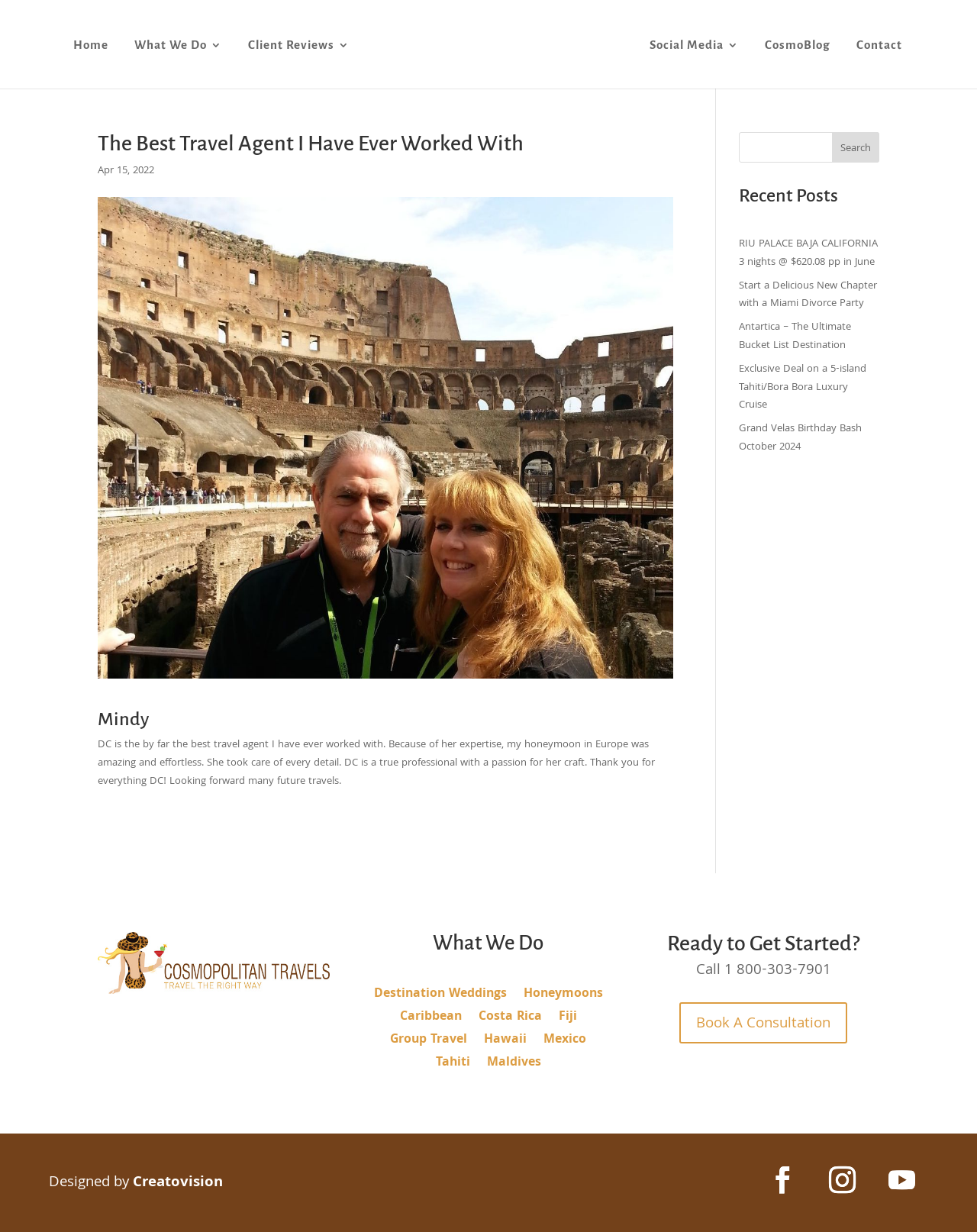Please determine the bounding box coordinates of the element's region to click for the following instruction: "Explore the 'Destination Weddings' option".

[0.383, 0.803, 0.519, 0.817]